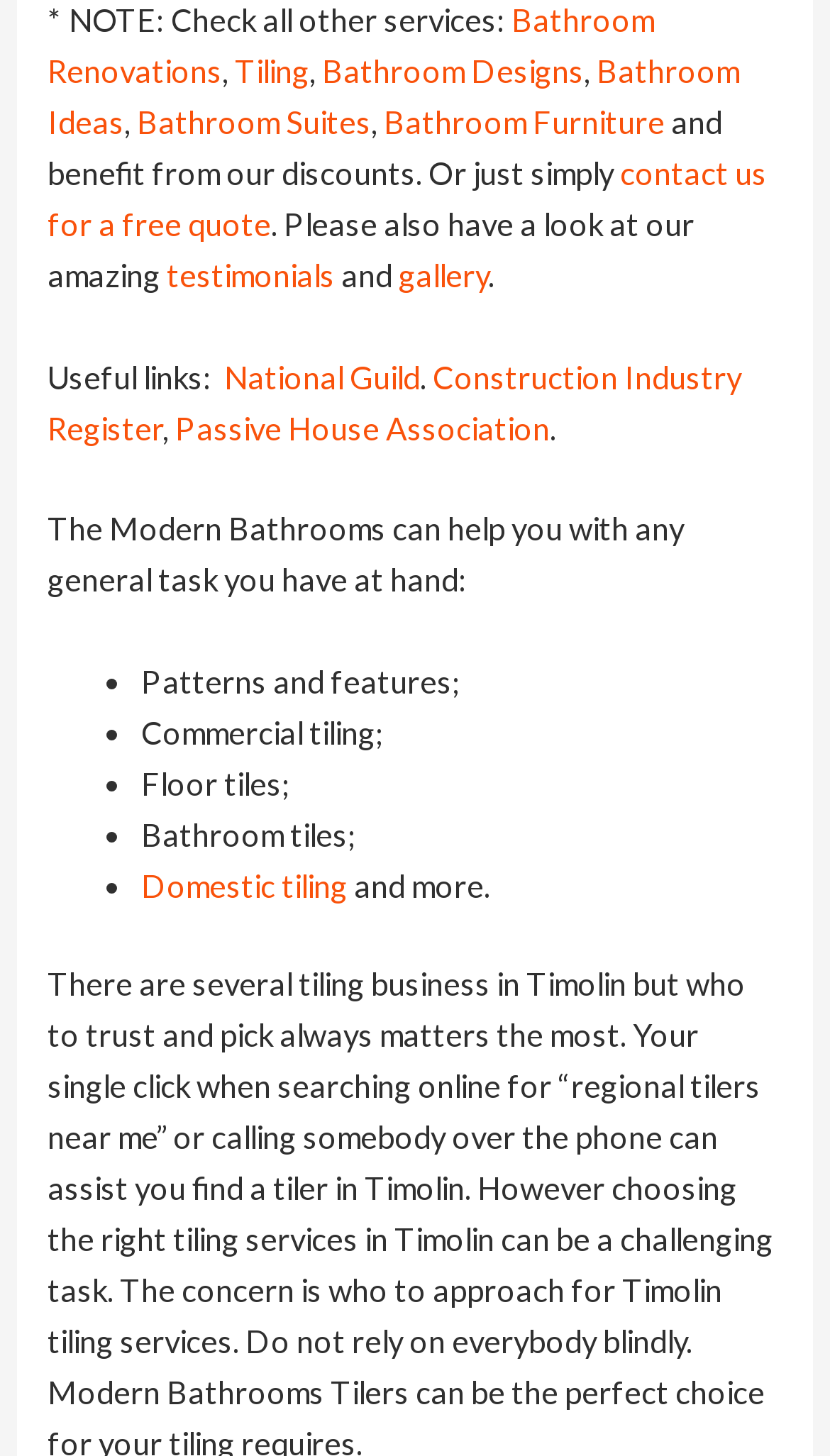Examine the image carefully and respond to the question with a detailed answer: 
What organizations are mentioned on the webpage?

The webpage mentions three organizations: National Guild, Construction Industry Register, and Passive House Association. These organizations are likely related to the services or products offered by the website, and may indicate that the website is affiliated with or certified by these organizations.